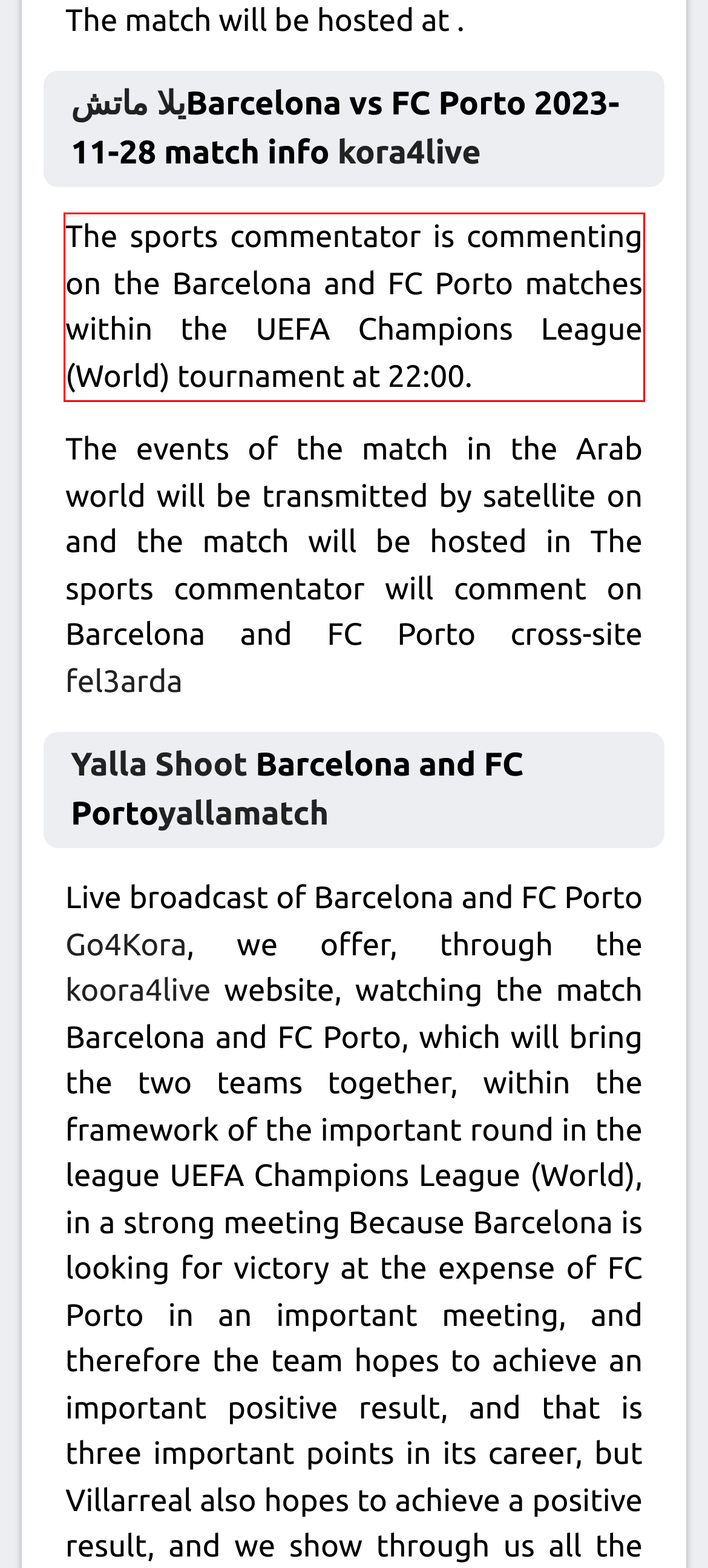Given the screenshot of a webpage, identify the red rectangle bounding box and recognize the text content inside it, generating the extracted text.

The sports commentator is commenting on the Barcelona and FC Porto matches within the UEFA Champions League (World) tournament at 22:00.